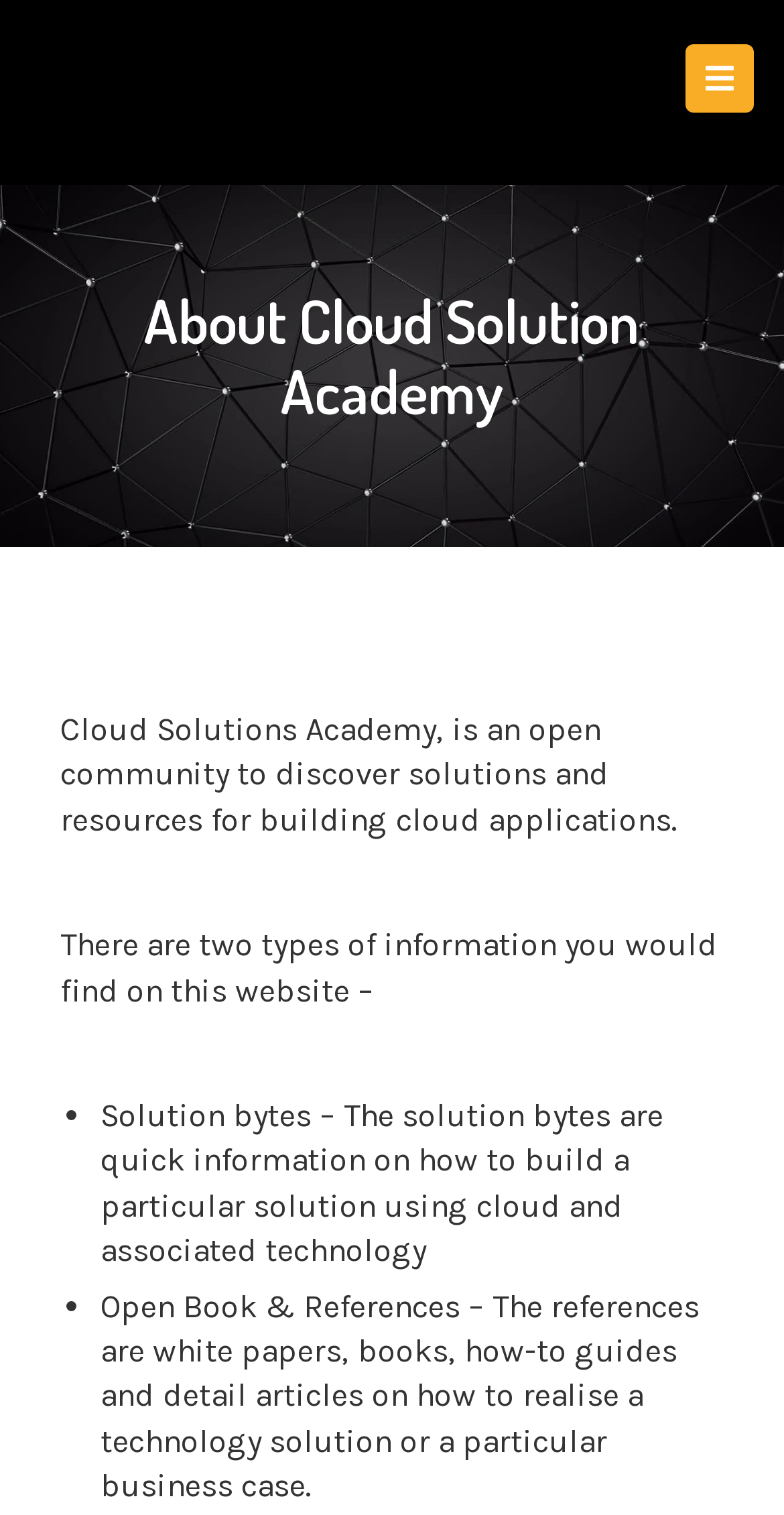What types of information are available on this website?
Based on the visual content, answer with a single word or a brief phrase.

Two types